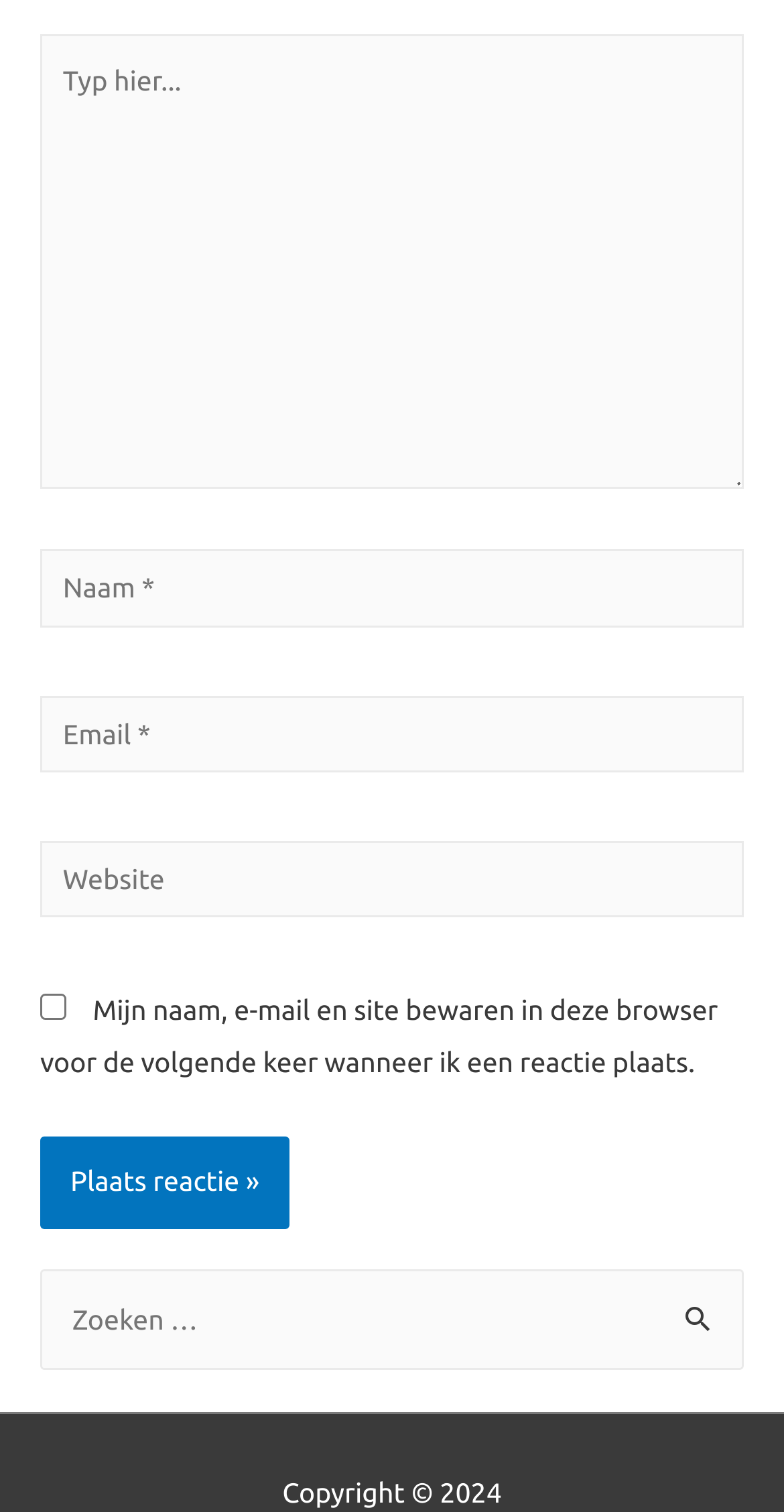Provide your answer in a single word or phrase: 
What is the copyright year?

2024